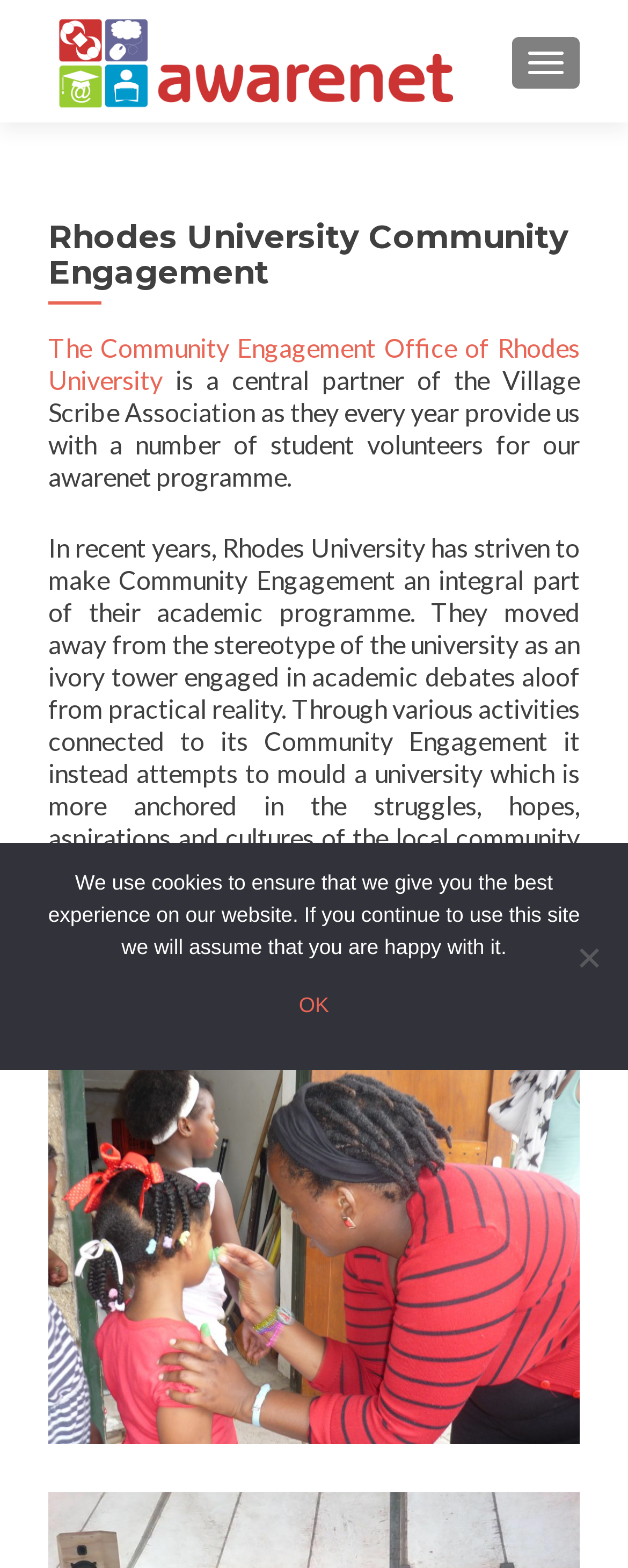Using the elements shown in the image, answer the question comprehensively: What is the name of the university?

The name of the university can be found in the heading 'Rhodes University Community Engagement' which is located at the top of the webpage, inside the header element.